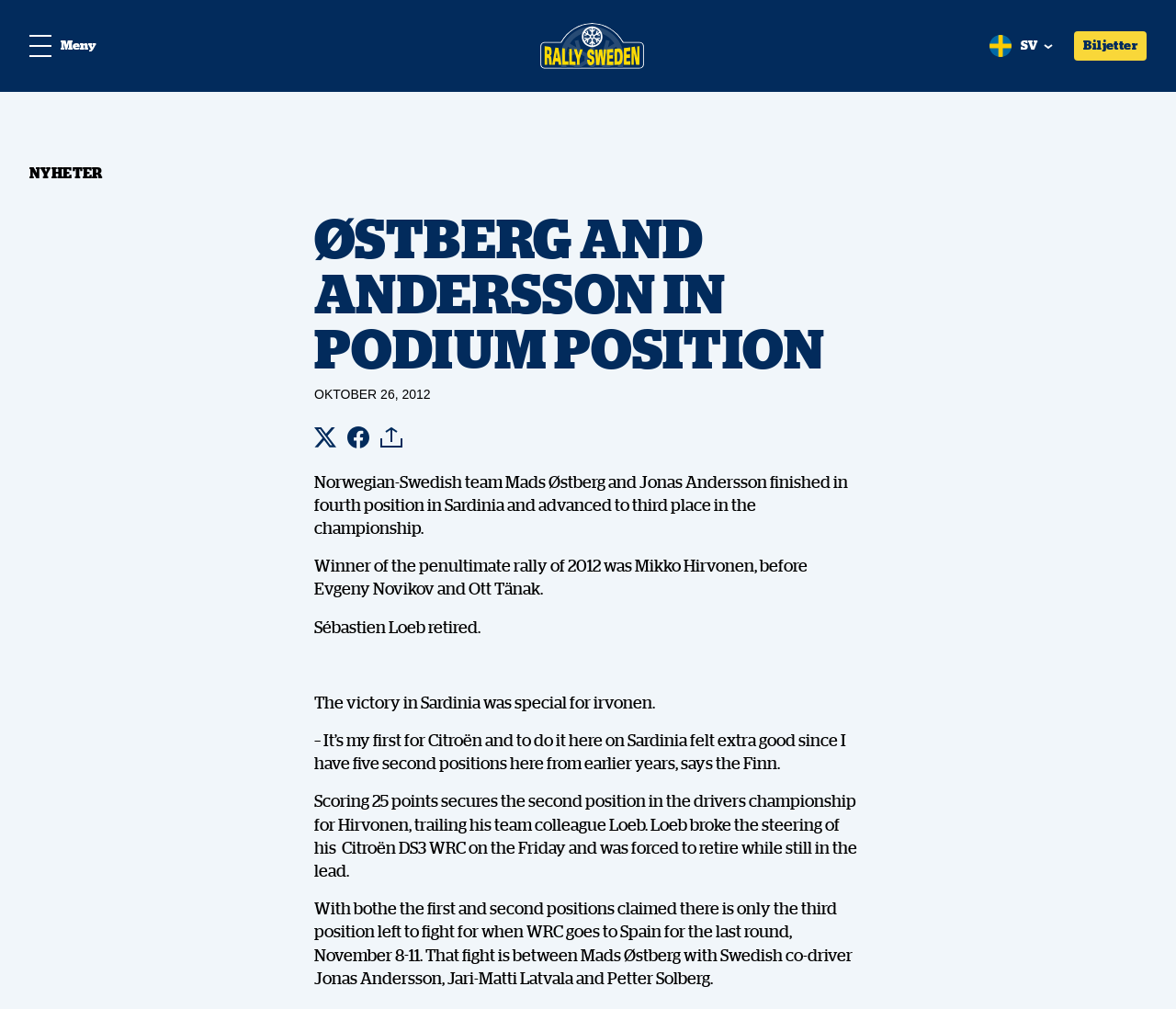How many points did Mikko Hirvonen score in Sardinia?
Use the image to answer the question with a single word or phrase.

25